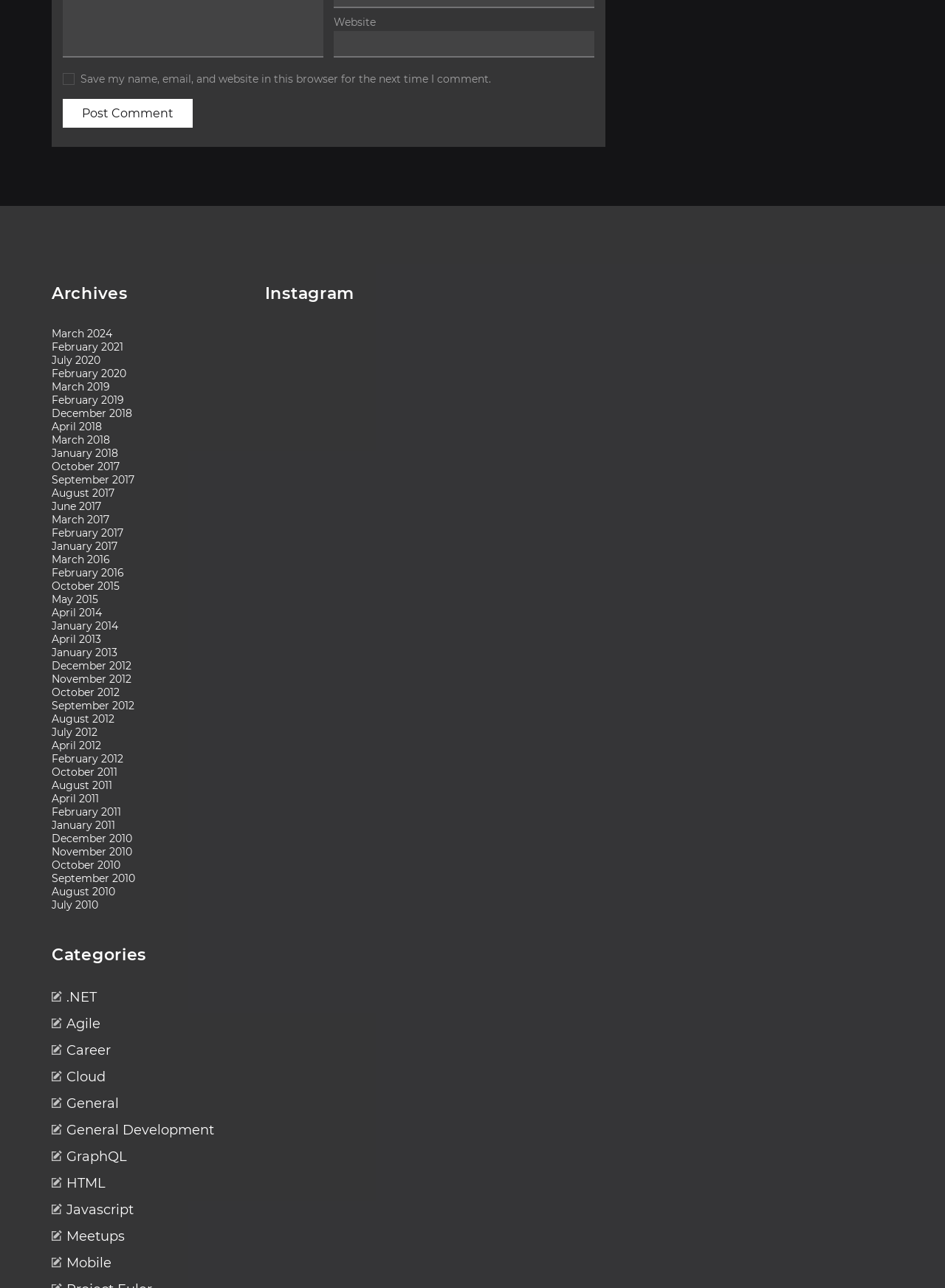Can you determine the bounding box coordinates of the area that needs to be clicked to fulfill the following instruction: "View archives for March 2024"?

[0.055, 0.255, 0.119, 0.266]